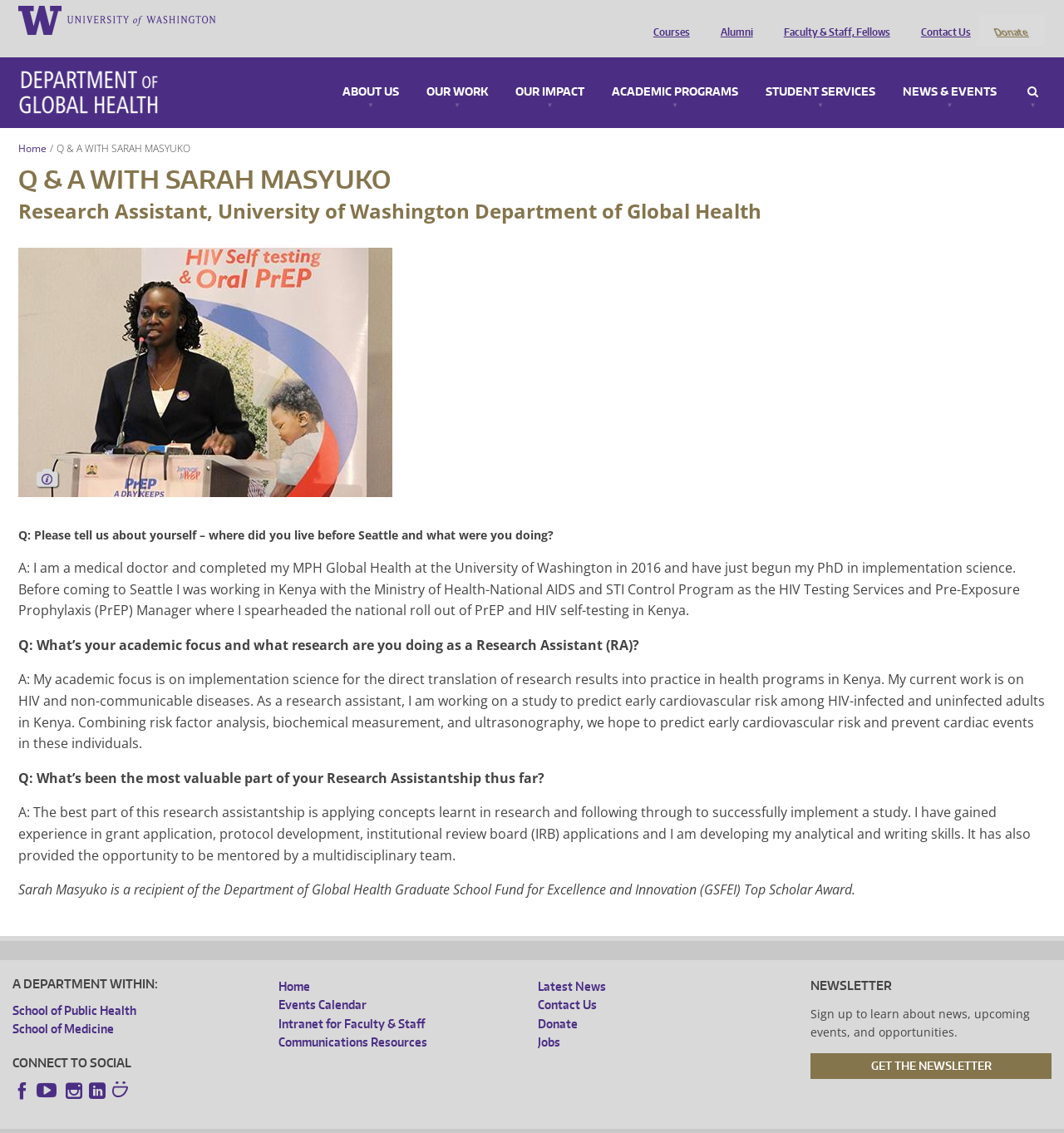Construct a comprehensive caption that outlines the webpage's structure and content.

The webpage is about a Q&A session with Sarah Masyuko, a Research Assistant at the University of Washington Department of Global Health. At the top of the page, there is a header menu with links to various sections, including "About Us", "Our Work", "Our Impact", and more. Below the header menu, there is a main section with a heading "Q & A WITH SARAH MASYUKO" and a subheading "Research Assistant, University of Washington Department of Global Health".

The main content of the page is a Q&A session with Sarah Masyuko, where she answers questions about her background, her research focus, and her experience as a Research Assistant. The Q&A session is divided into several sections, each with a question and a corresponding answer. There is also an image of Sarah Masyuko on the page.

On the left side of the page, there is a sidebar with links to various departments within the University of Washington, including the School of Public Health and the School of Medicine. There are also social media links to Facebook, YouTube, Instagram, LinkedIn, and SmugMug.

At the bottom of the page, there is a footer menu with links to various sections, including "Home", "Events Calendar", "Intranet for Faculty & Staff", and more. There is also a section for signing up for a newsletter and a copyright notice at the very bottom of the page.